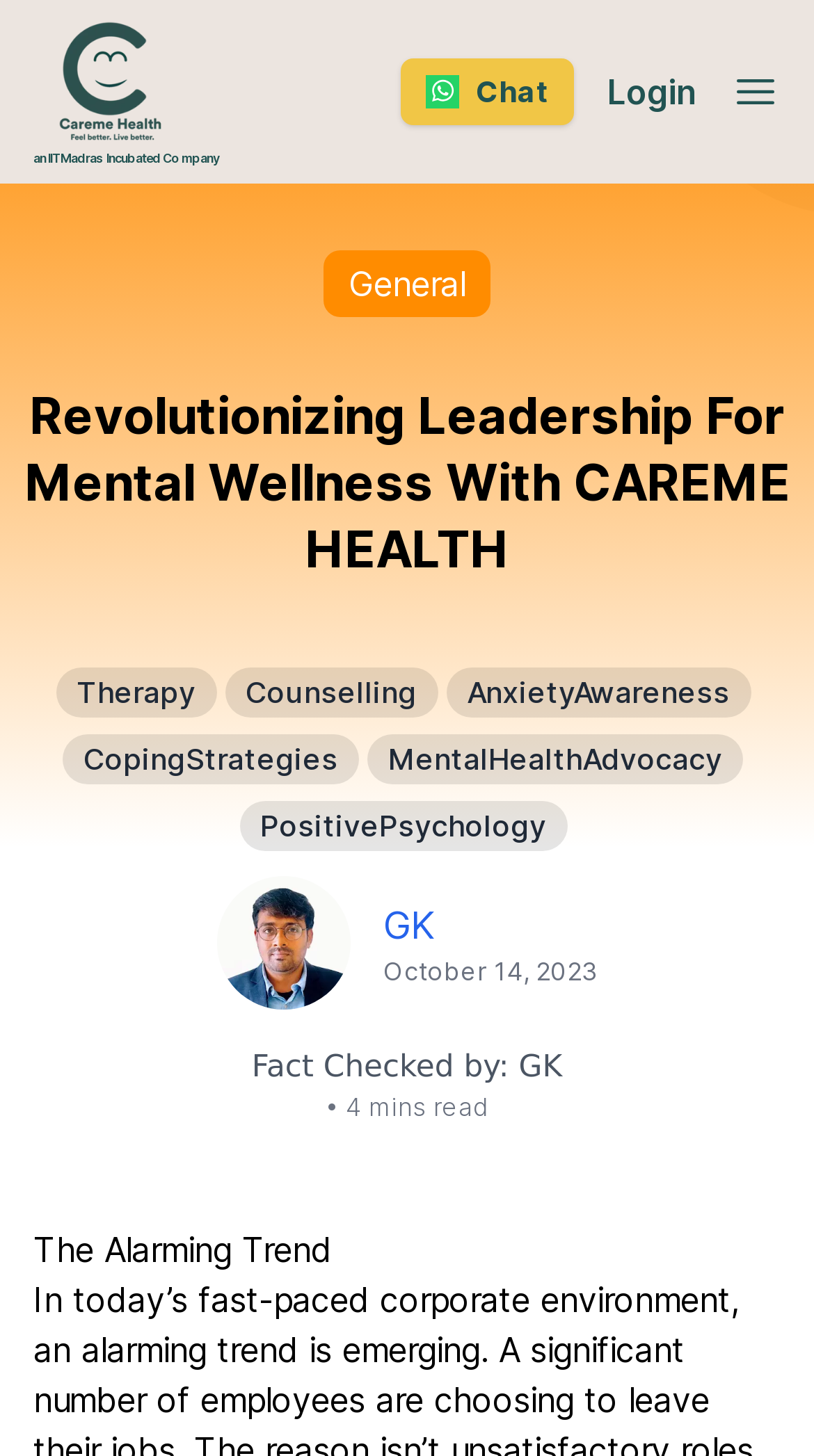Please indicate the bounding box coordinates of the element's region to be clicked to achieve the instruction: "Open the chat". Provide the coordinates as four float numbers between 0 and 1, i.e., [left, top, right, bottom].

[0.492, 0.04, 0.705, 0.086]